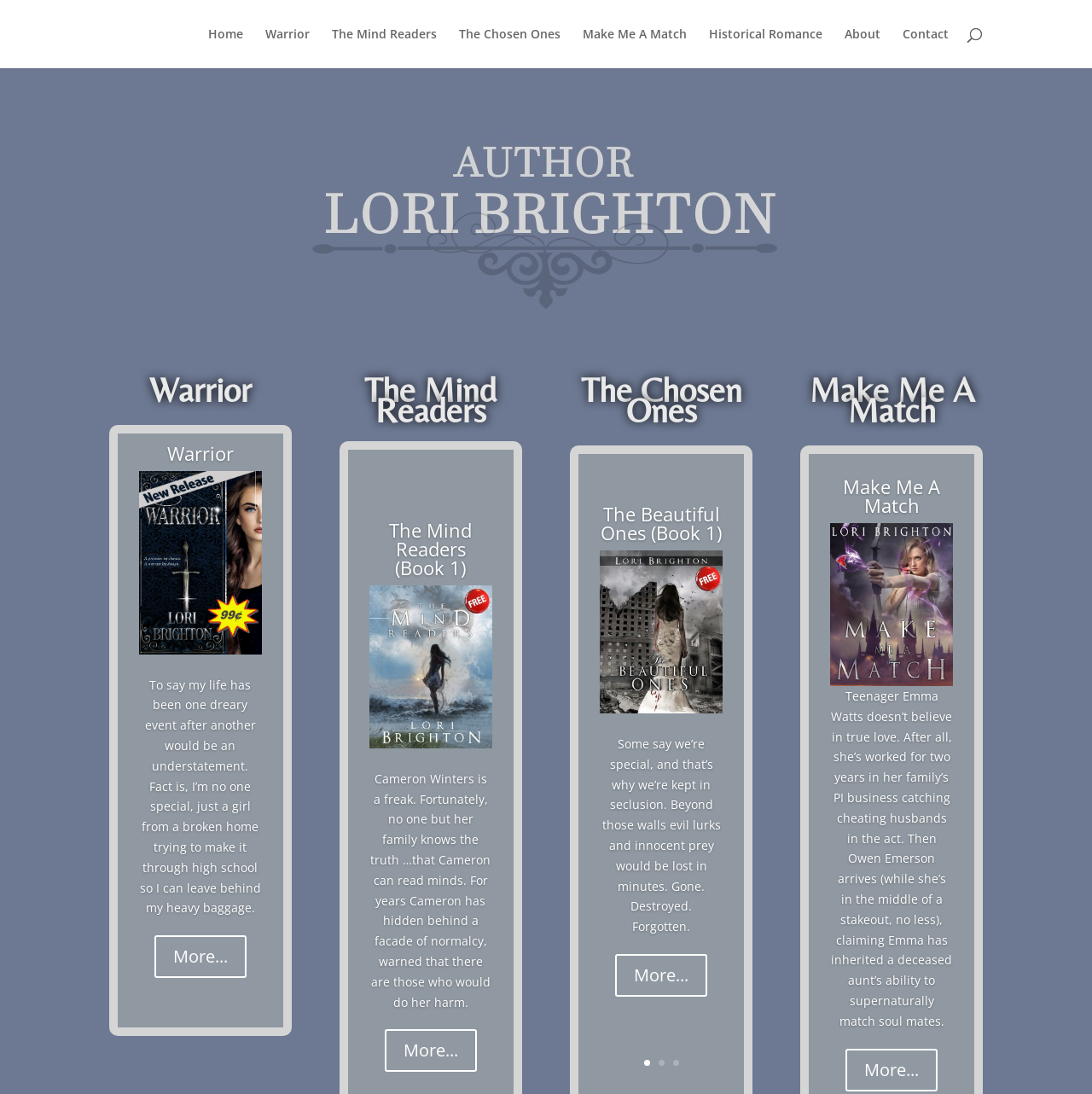Find the bounding box of the web element that fits this description: "Warrior".

[0.153, 0.402, 0.214, 0.426]